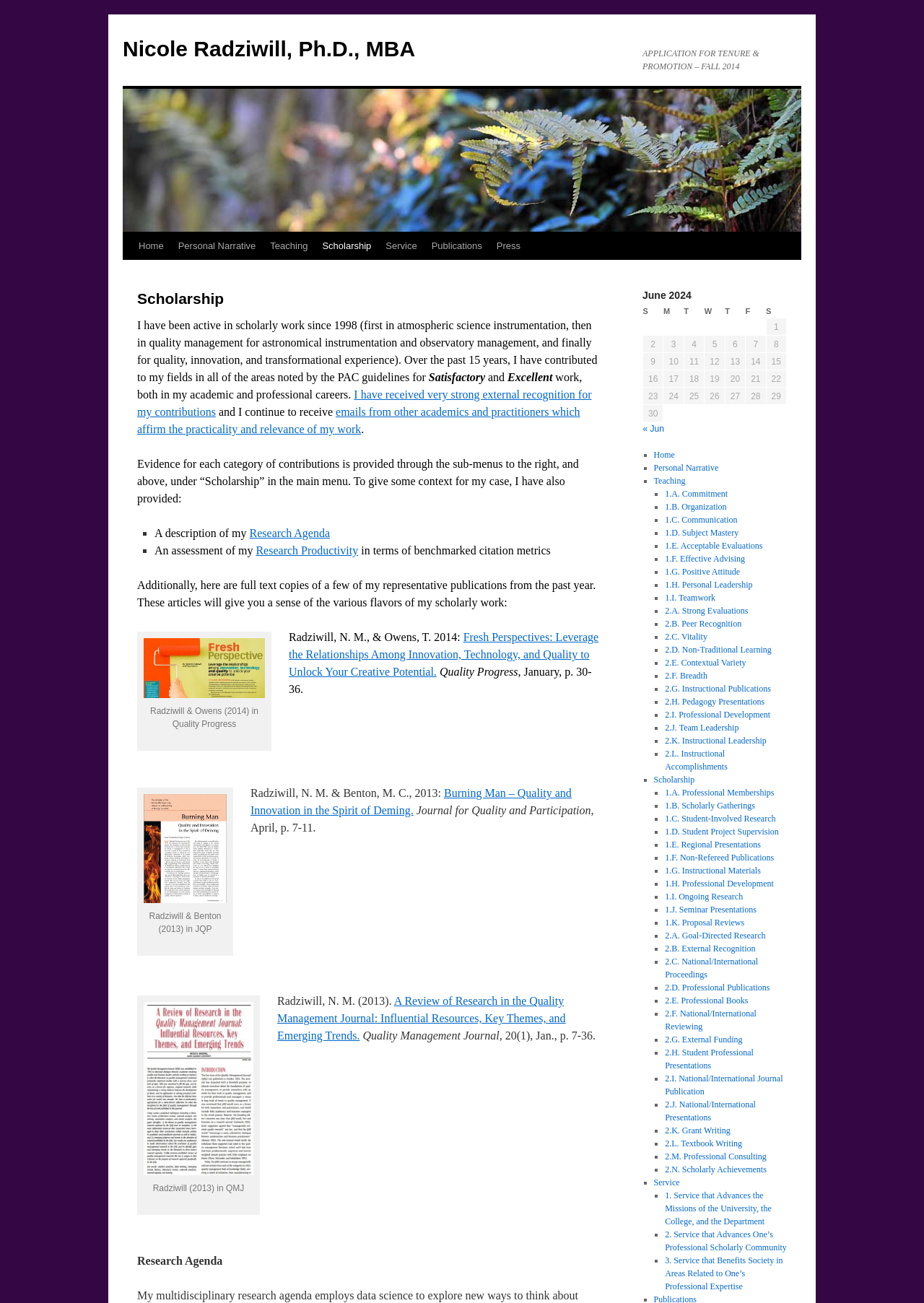What is the title of the research agenda mentioned on this webpage? Examine the screenshot and reply using just one word or a brief phrase.

Fresh Perspectives